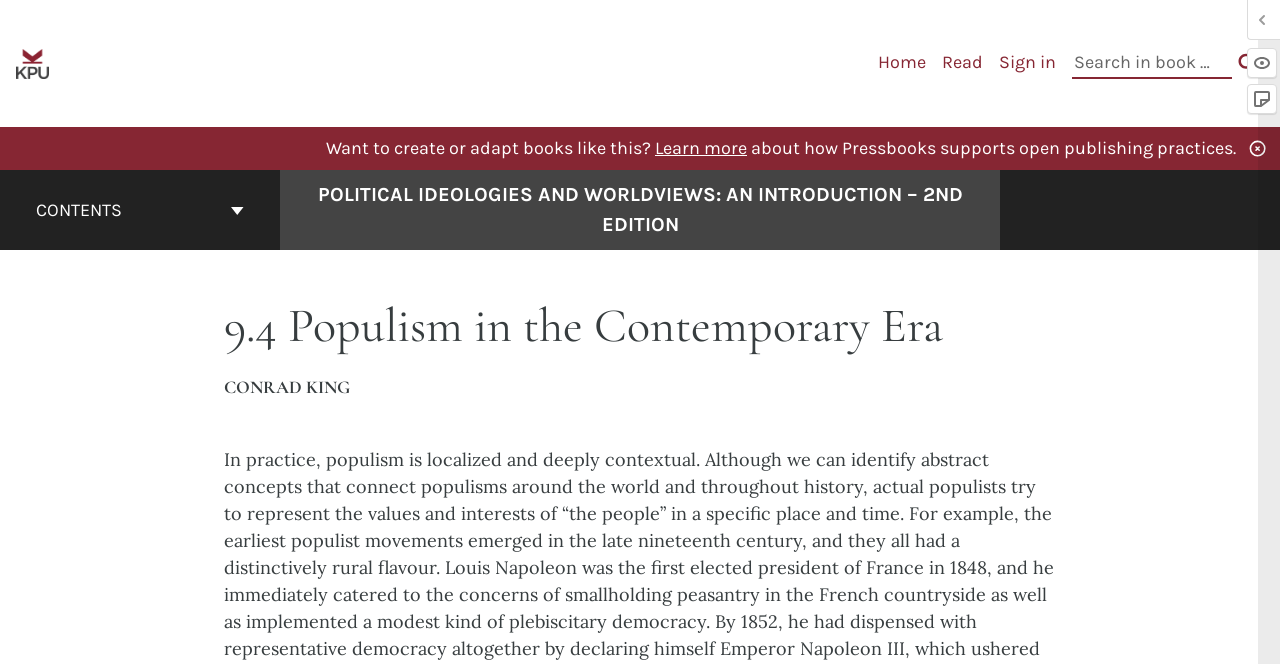Identify the bounding box for the described UI element. Provide the coordinates in (top-left x, top-left y, bottom-right x, bottom-right y) format with values ranging from 0 to 1: aria-label="Kwantlen Polytechnic University"

[0.012, 0.079, 0.04, 0.107]